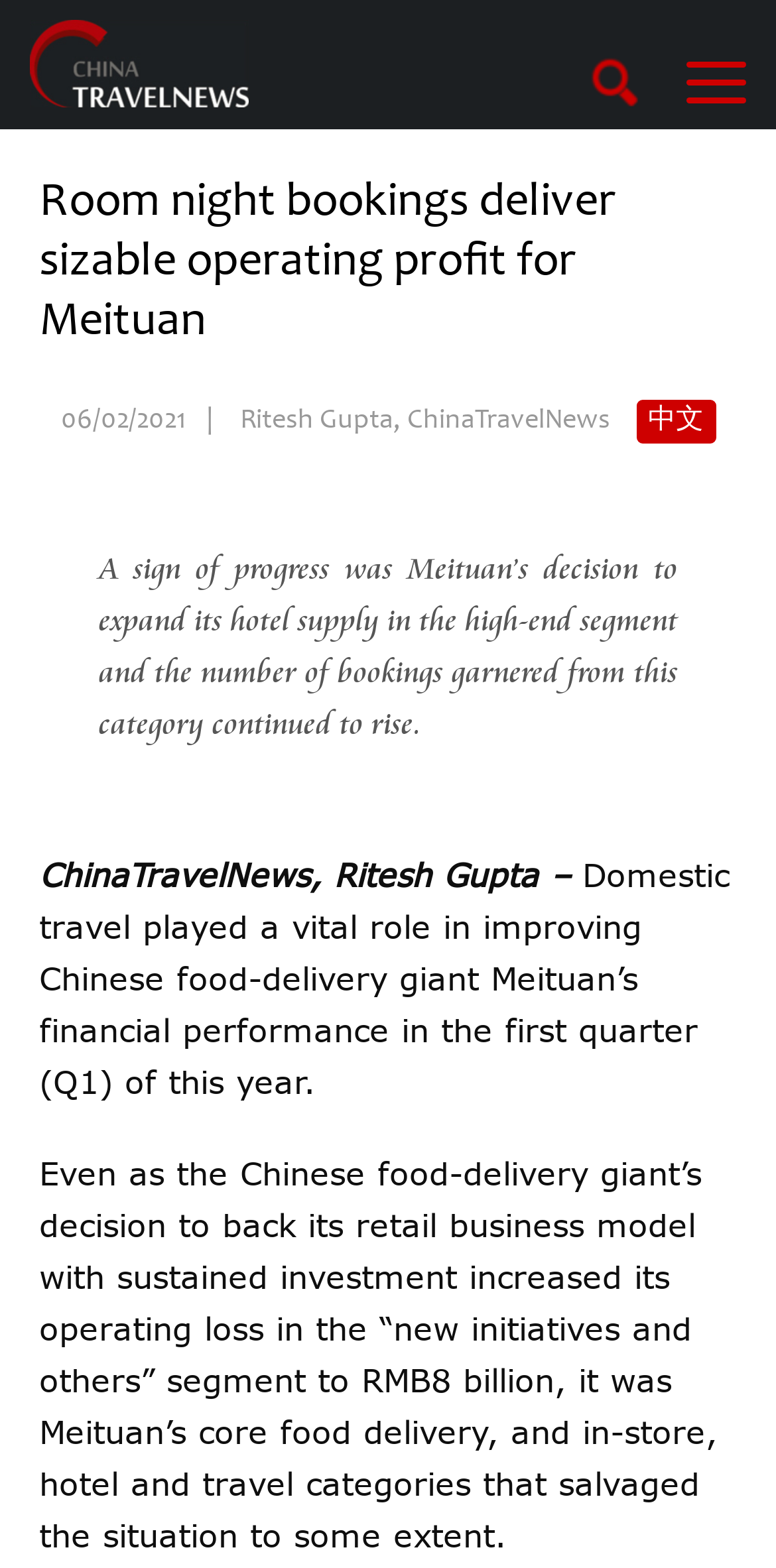Given the following UI element description: "alt="China Travel News"", find the bounding box coordinates in the webpage screenshot.

[0.038, 0.013, 0.321, 0.068]